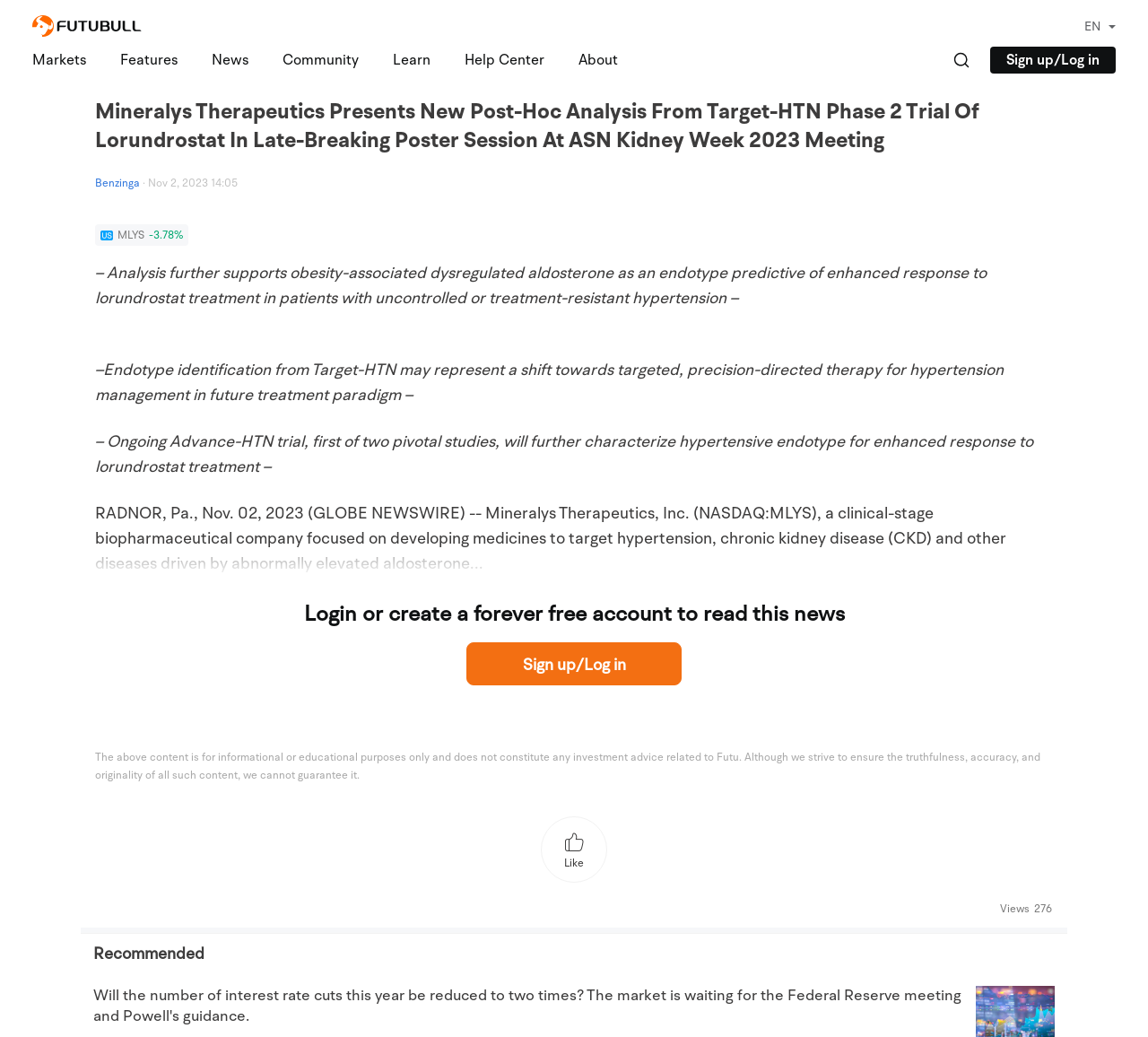What is the company name mentioned in the article?
Provide an in-depth answer to the question, covering all aspects.

I found the company name 'Mineralys Therapeutics' in the article by reading the text content of the webpage, specifically in the paragraph that starts with 'RADNOR, Pa., Nov. 02, 2023 (GLOBE NEWSWIRE) -- Mineralys Therapeutics, Inc. (NASDAQ:MLYS)...'.